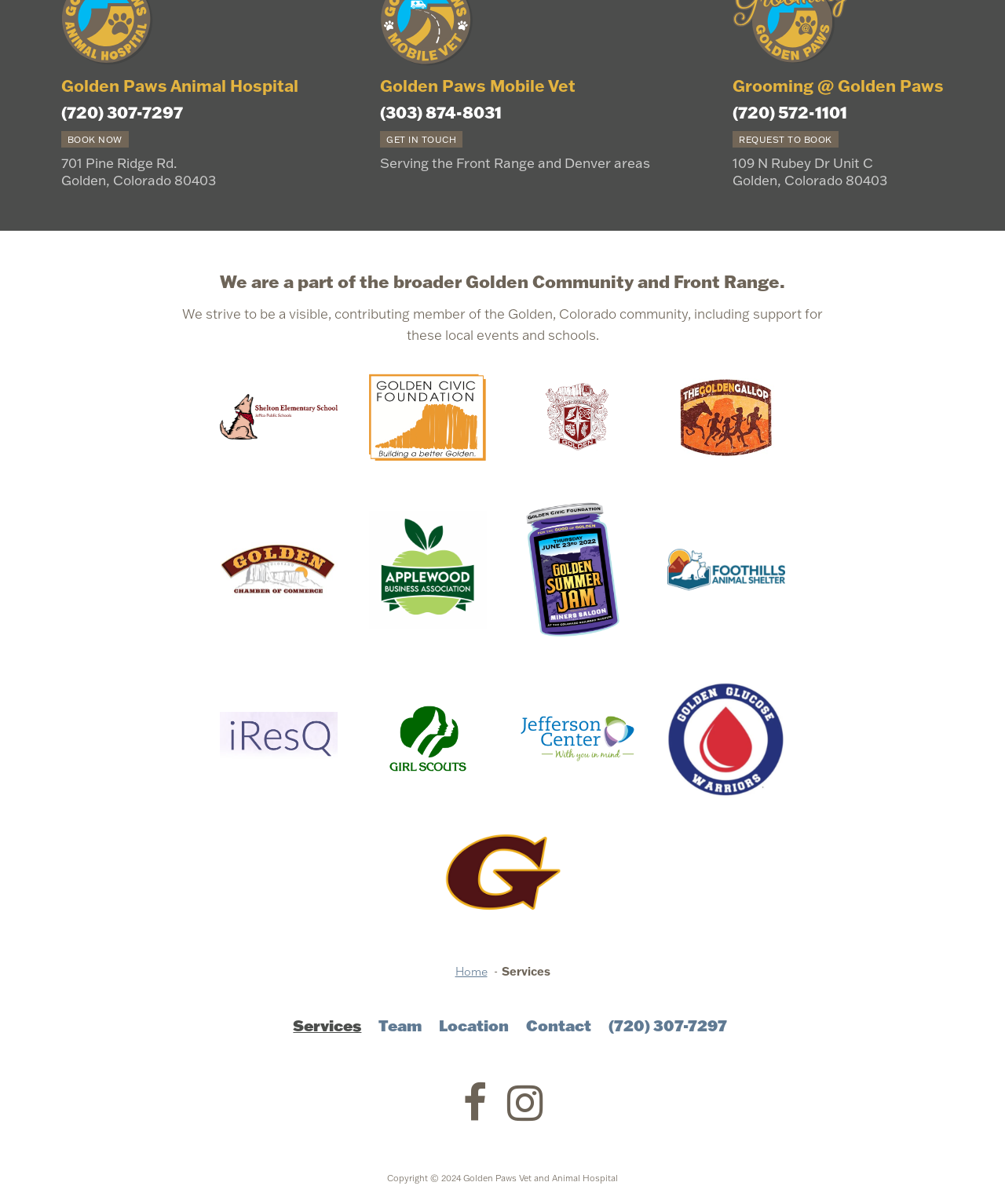Locate the bounding box coordinates of the area to click to fulfill this instruction: "Request to book a grooming session". The bounding box should be presented as four float numbers between 0 and 1, in the order [left, top, right, bottom].

[0.729, 0.109, 0.834, 0.123]